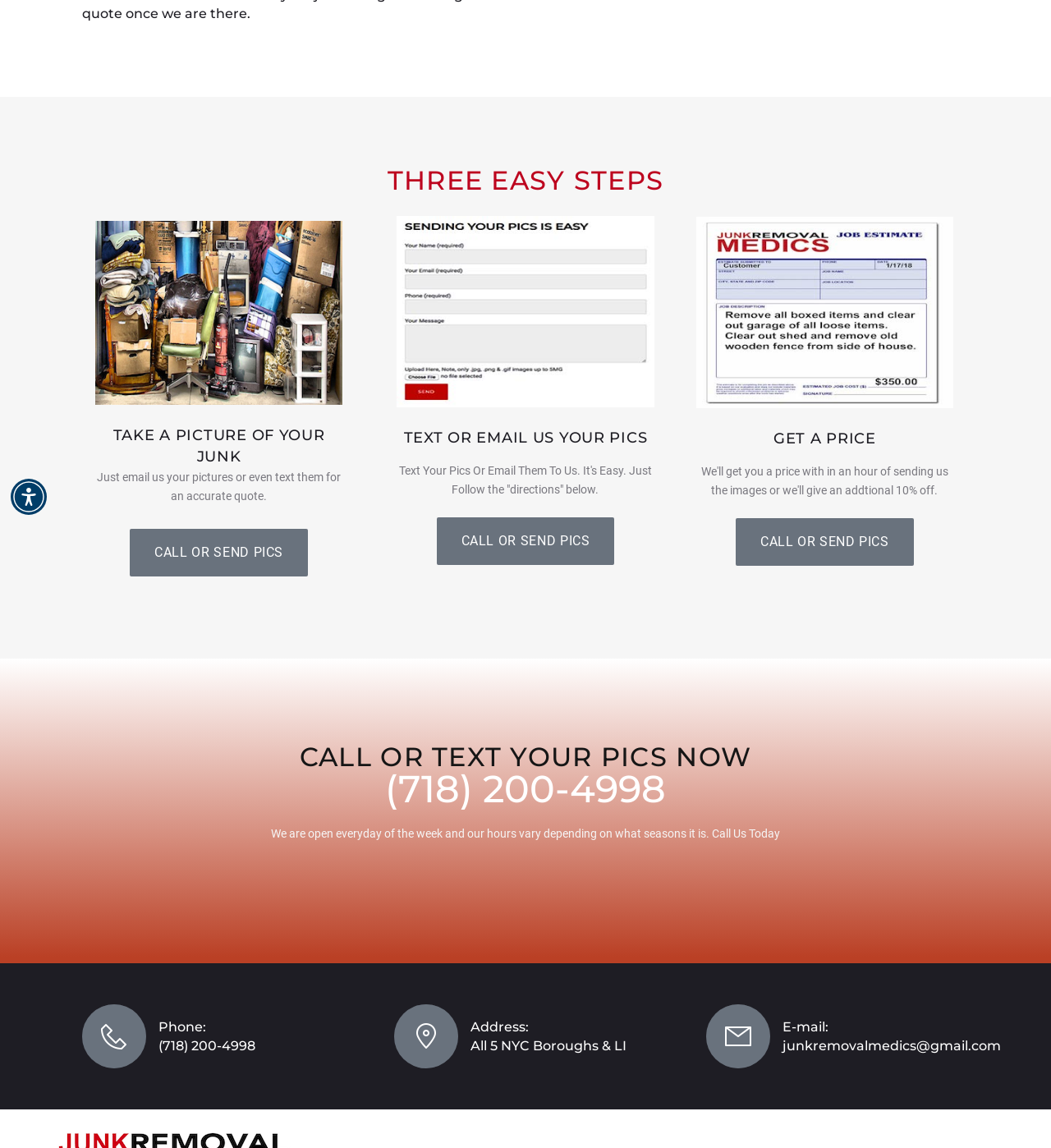Mark the bounding box of the element that matches the following description: "junkremovalmedics@gmail.com".

[0.744, 0.919, 0.952, 0.932]